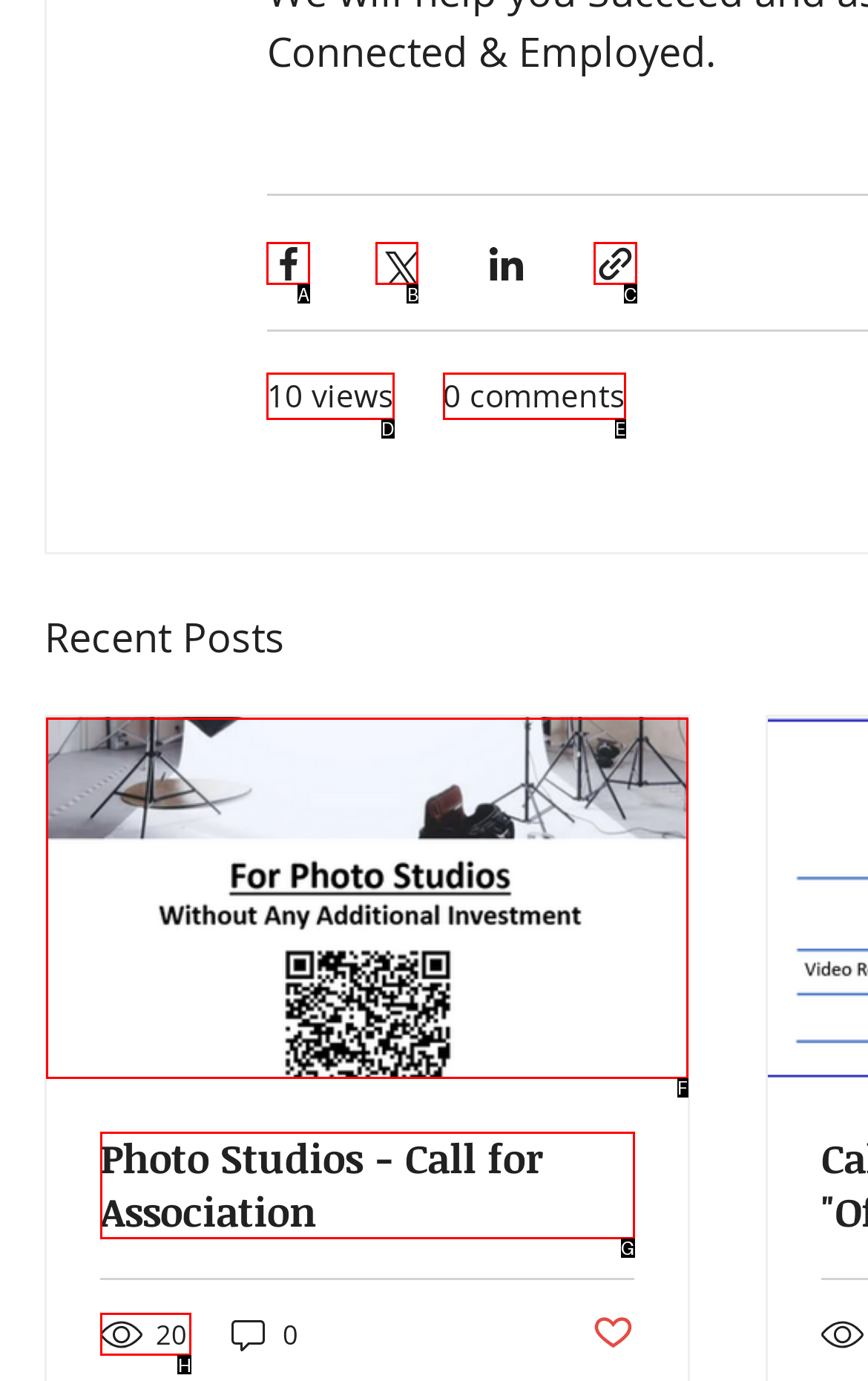Pinpoint the HTML element that fits the description: aria-label="Share via link"
Answer by providing the letter of the correct option.

C